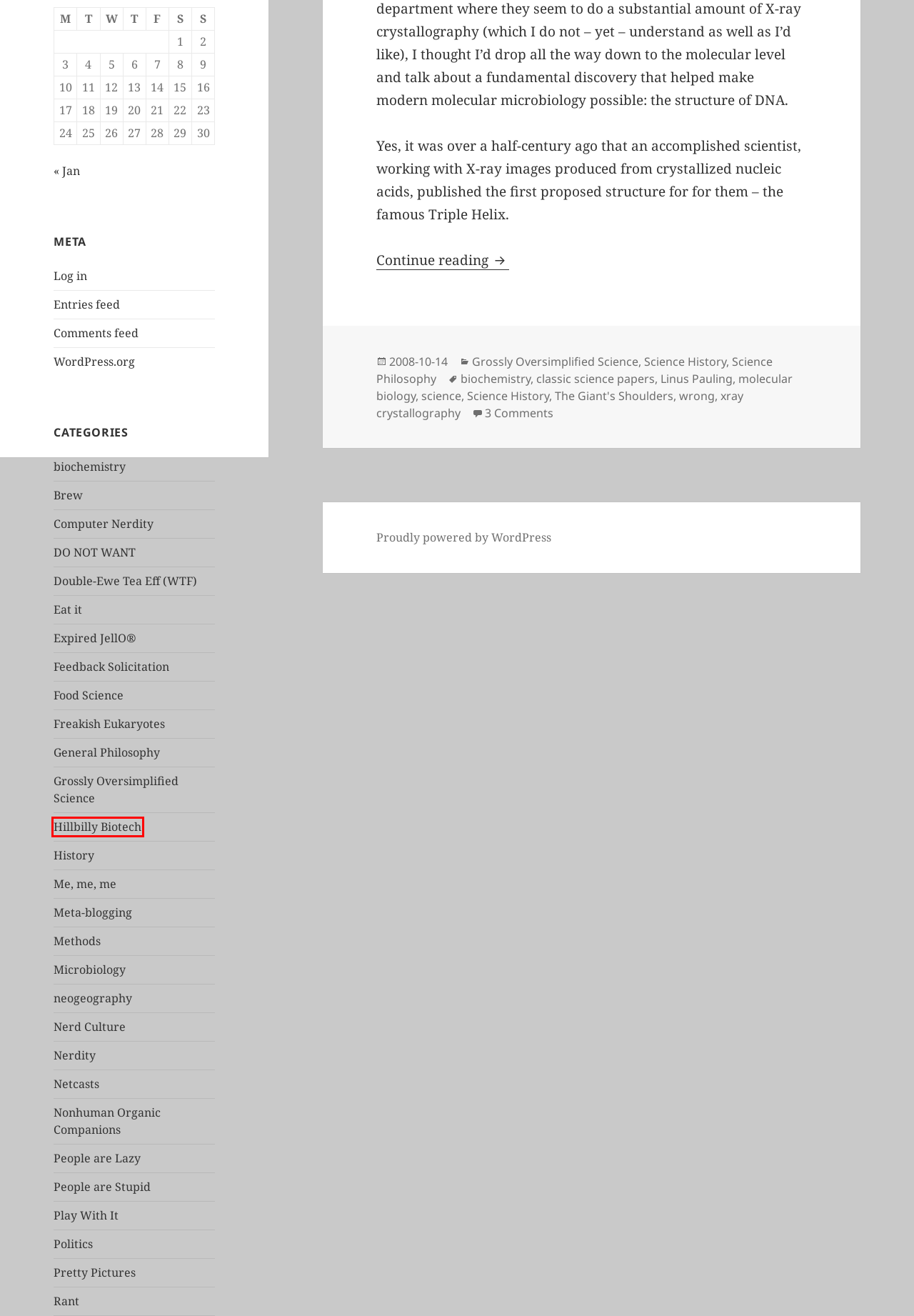Please examine the screenshot provided, which contains a red bounding box around a UI element. Select the webpage description that most accurately describes the new page displayed after clicking the highlighted element. Here are the candidates:
A. Expired JellO® – The Big Room (and the little things in it)
B. Hillbilly Biotech – The Big Room (and the little things in it)
C. Food Science – The Big Room (and the little things in it)
D. People are Stupid – The Big Room (and the little things in it)
E. The Big Room (and the little things in it)
F. Grossly Oversimplified Science – The Big Room (and the little things in it)
G. Log In ‹ The Big Room (and the little things in it) — WordPress
H. xray crystallography – The Big Room (and the little things in it)

B